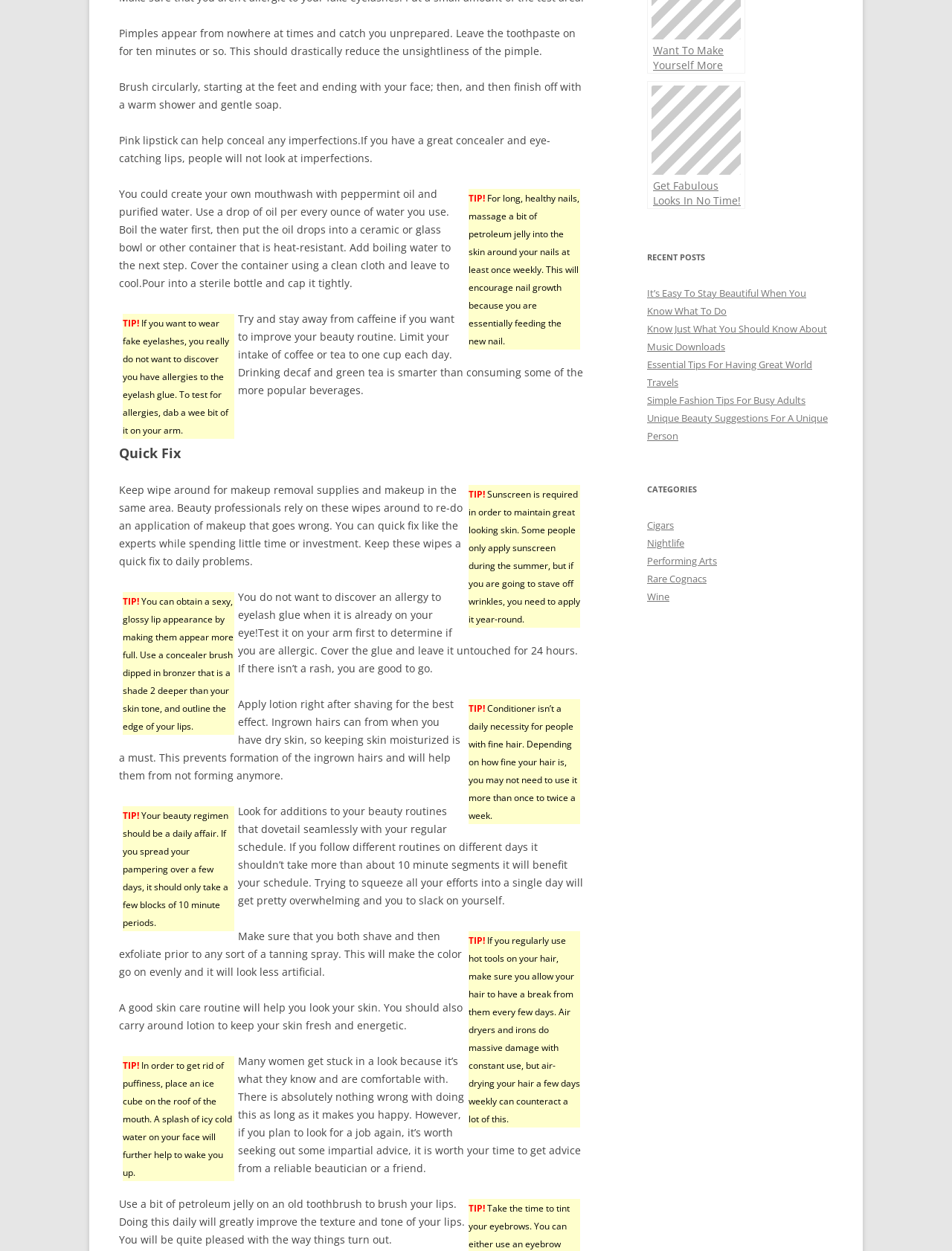Bounding box coordinates are specified in the format (top-left x, top-left y, bottom-right x, bottom-right y). All values are floating point numbers bounded between 0 and 1. Please provide the bounding box coordinate of the region this sentence describes: Rare Cognacs

[0.68, 0.457, 0.742, 0.468]